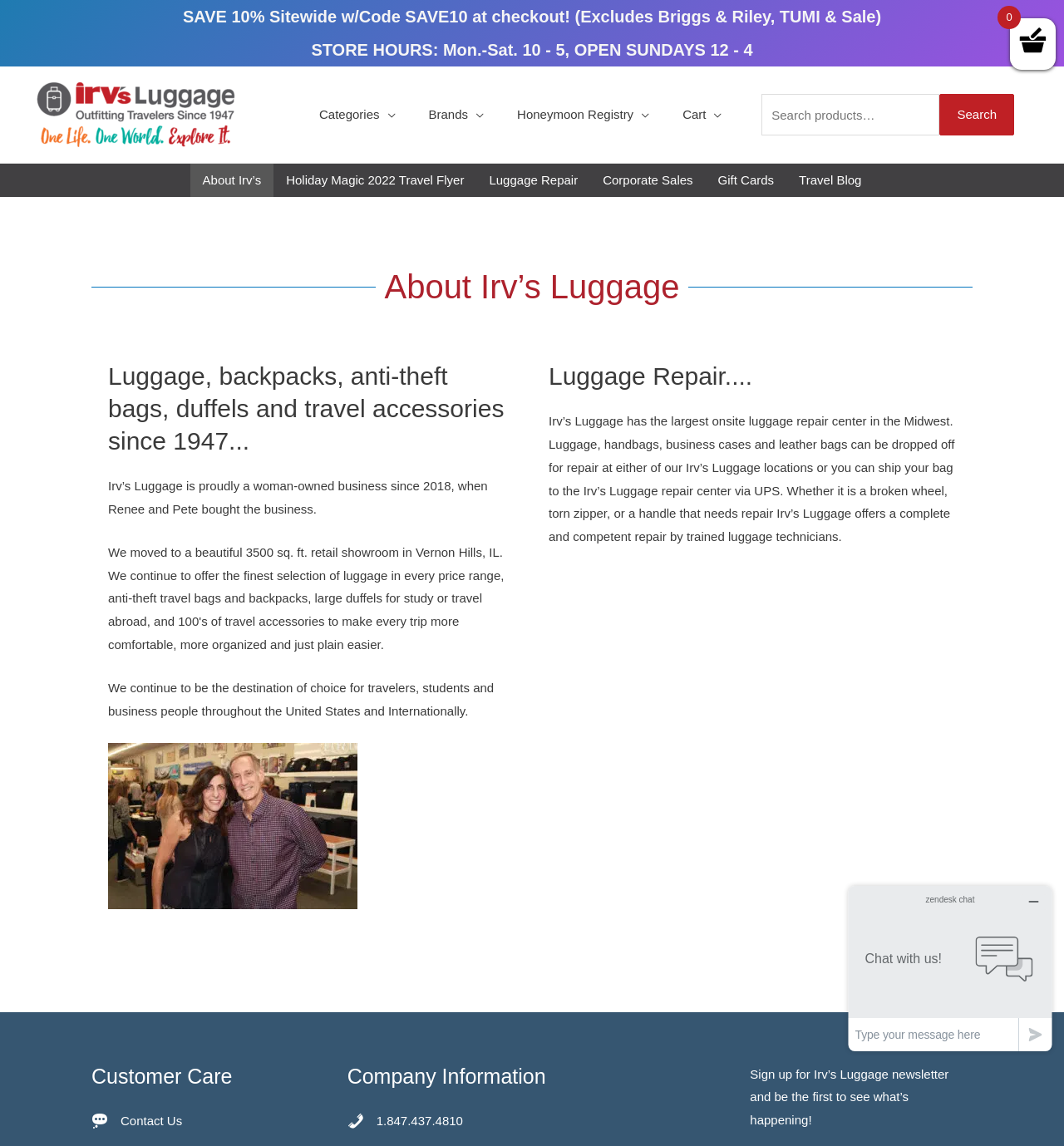Given the webpage screenshot, identify the bounding box of the UI element that matches this description: "Contact Us".

[0.113, 0.968, 0.171, 0.988]